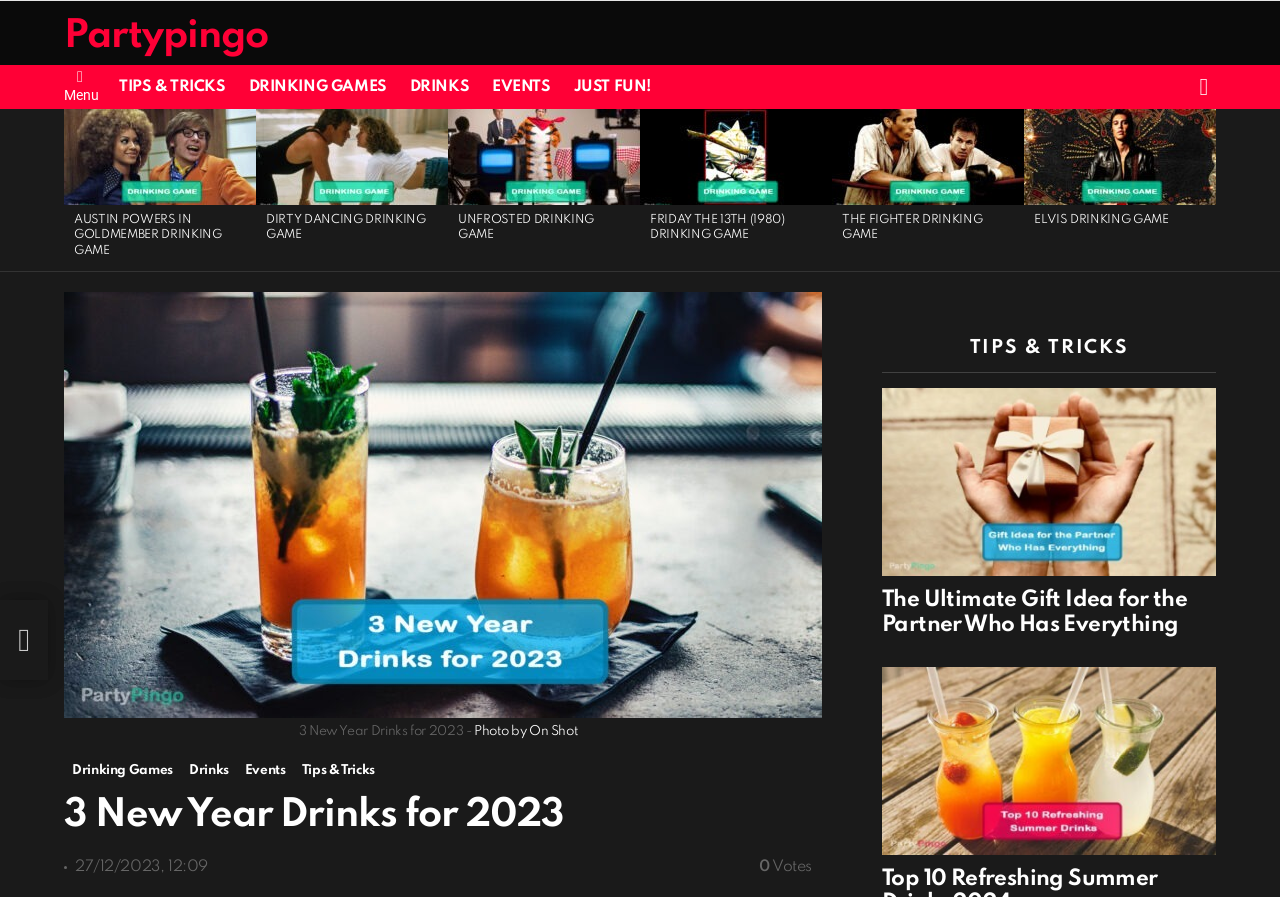How many drinking games are listed on the webpage?
Please provide a comprehensive answer based on the contents of the image.

I counted the number of article elements that contain links with text describing drinking games, such as 'Austin Powers in Goldmember Drinking Game' and 'Friday the 13th Drinking Game', and found 5 in total.